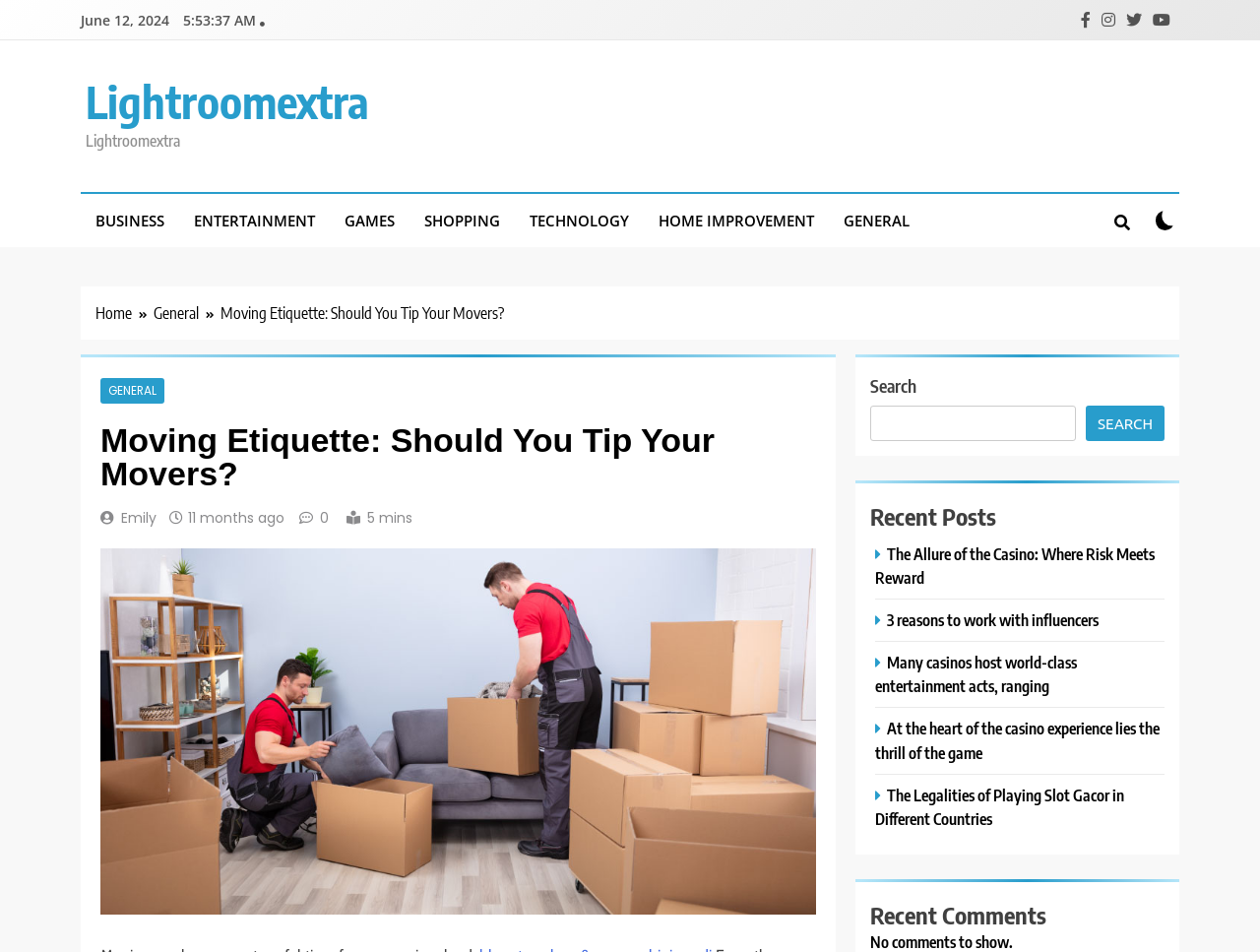What is the purpose of the search bar?
Look at the image and answer the question using a single word or phrase.

To search the website